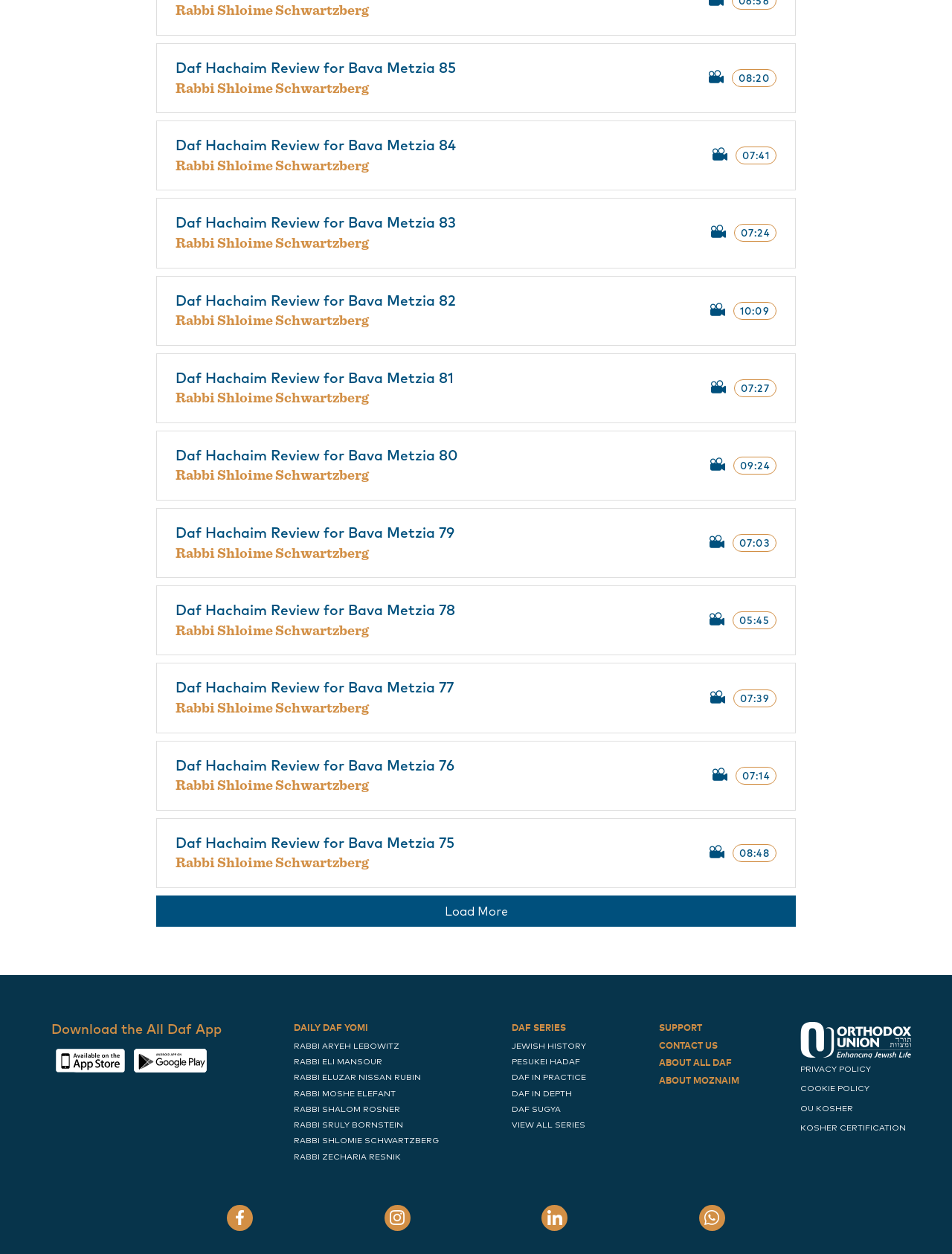Find and provide the bounding box coordinates for the UI element described here: "Rabbi Sruly Bornstein". The coordinates should be given as four float numbers between 0 and 1: [left, top, right, bottom].

[0.309, 0.893, 0.461, 0.902]